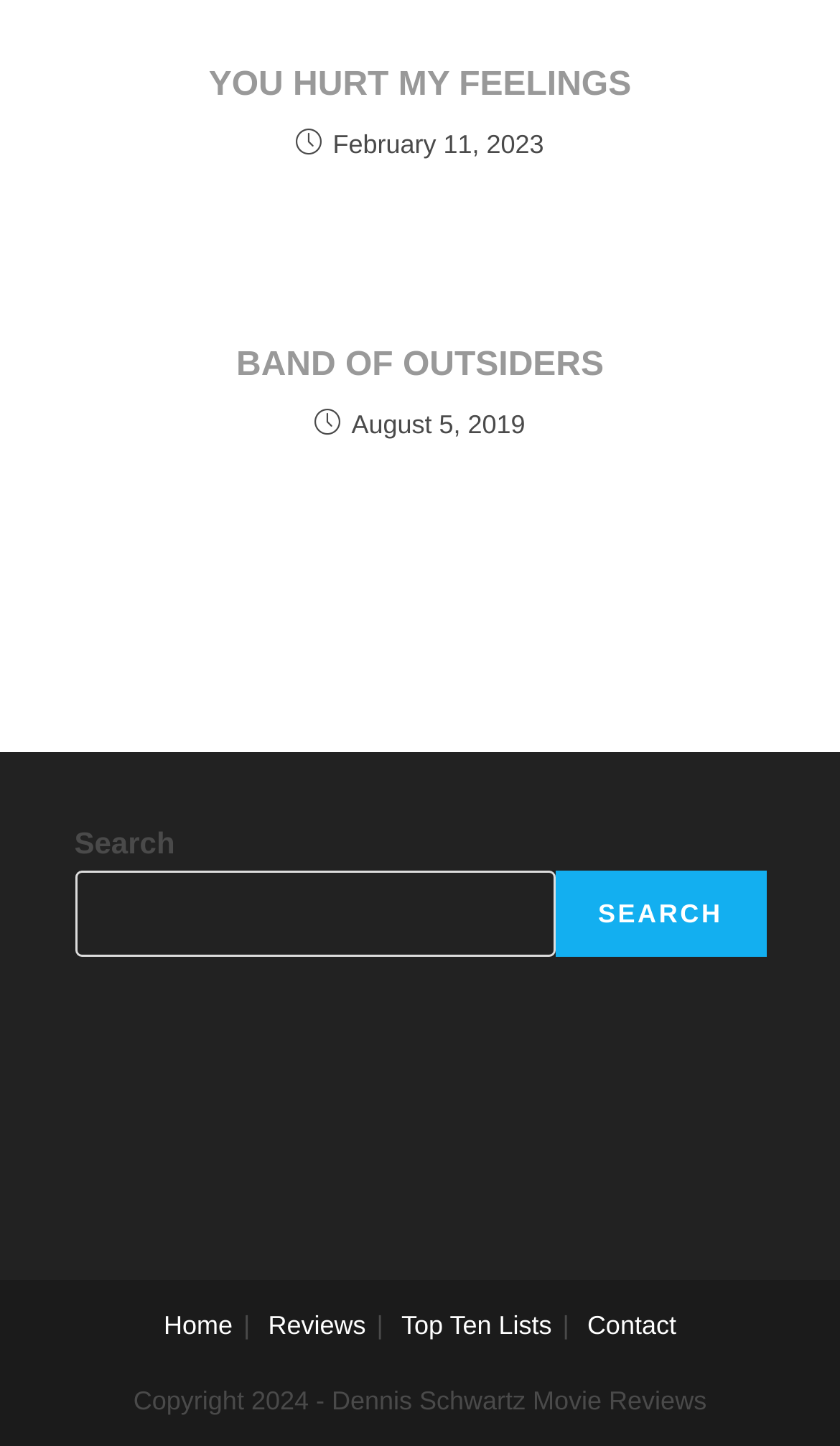Give a concise answer using only one word or phrase for this question:
How many navigation links are at the bottom of the webpage?

4